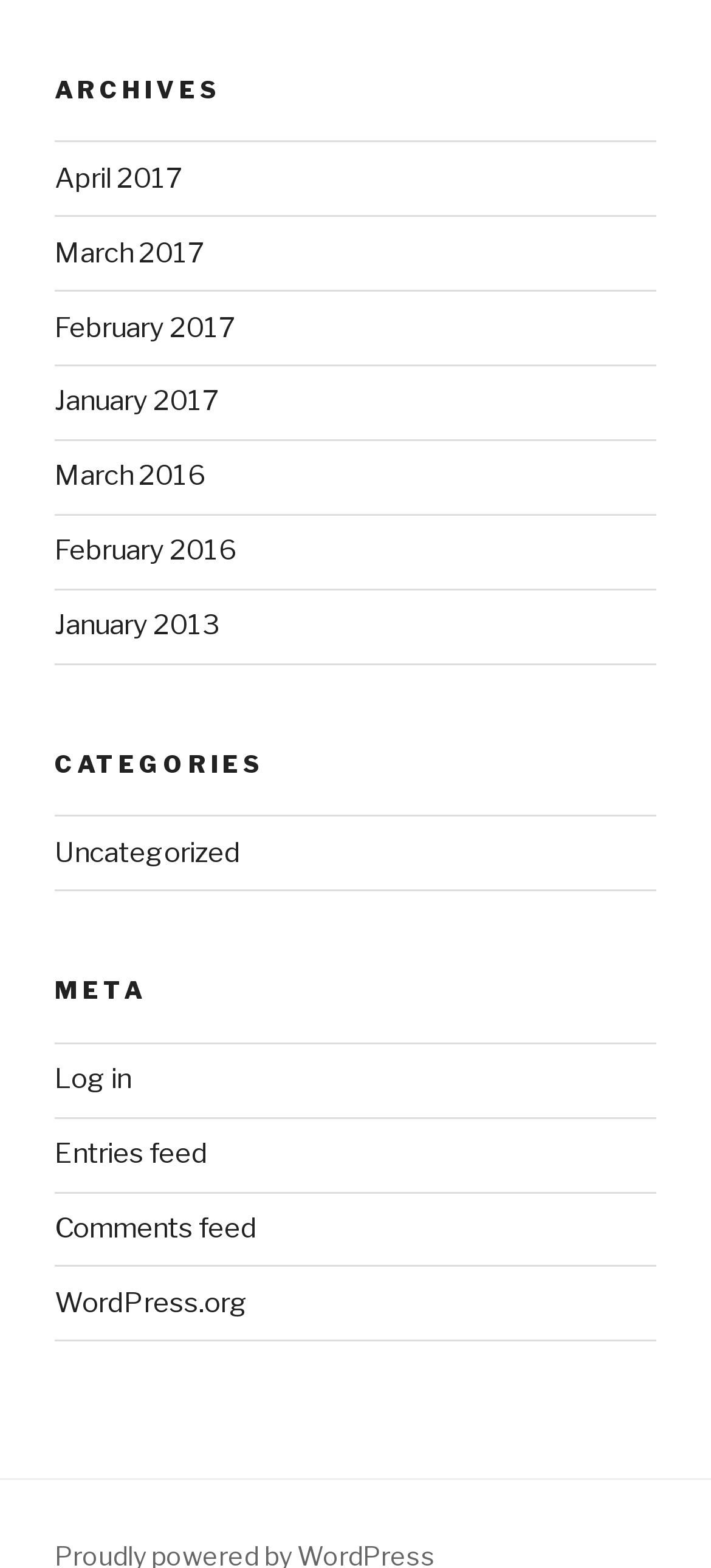Please locate the bounding box coordinates of the element that should be clicked to achieve the given instruction: "go to April 2017".

[0.077, 0.103, 0.256, 0.124]